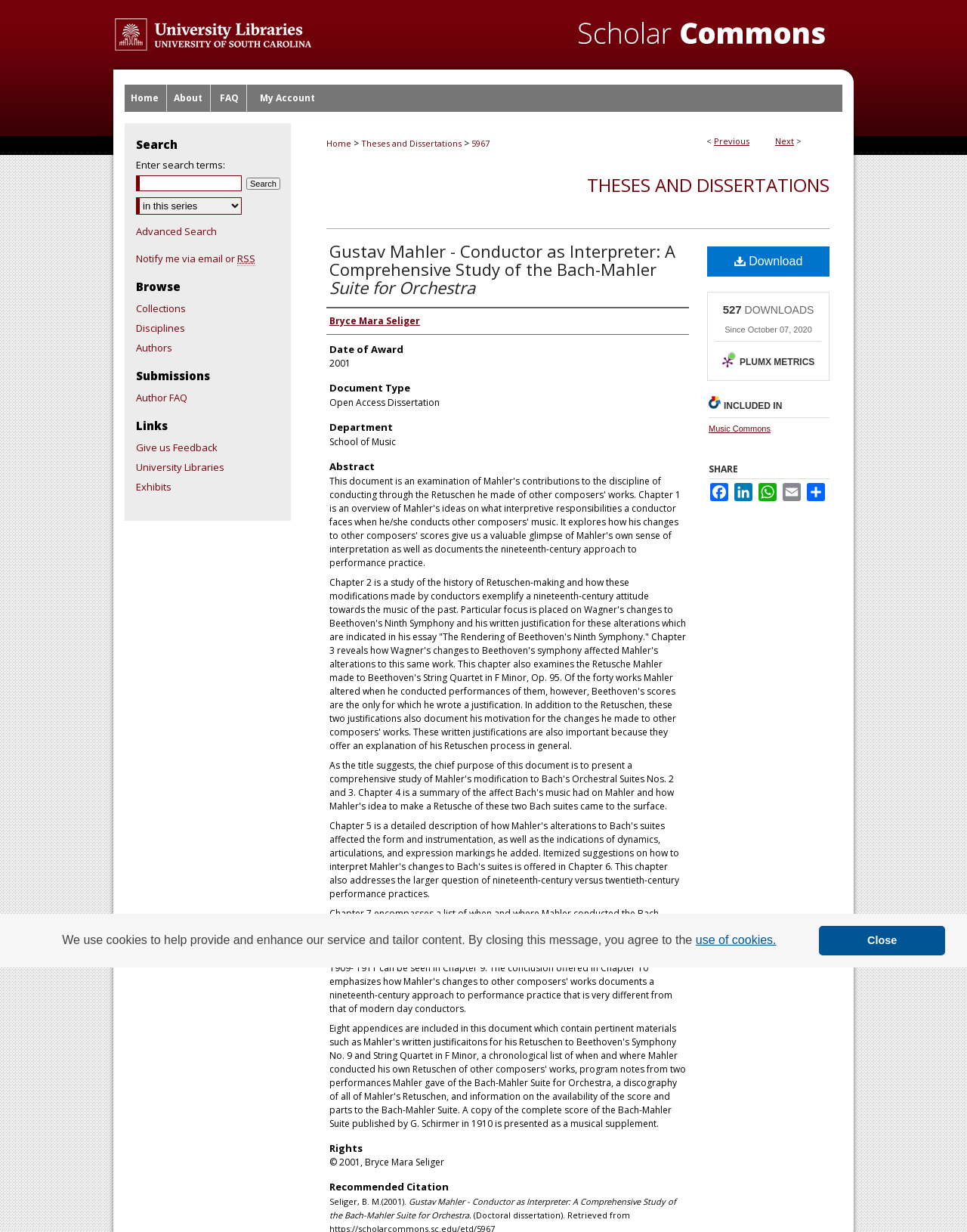What is the name of the author?
Please provide a detailed and comprehensive answer to the question.

I found the answer by looking at the section 'Author' which is a heading element, and the corresponding link element has the text 'Bryce Mara Seliger'.